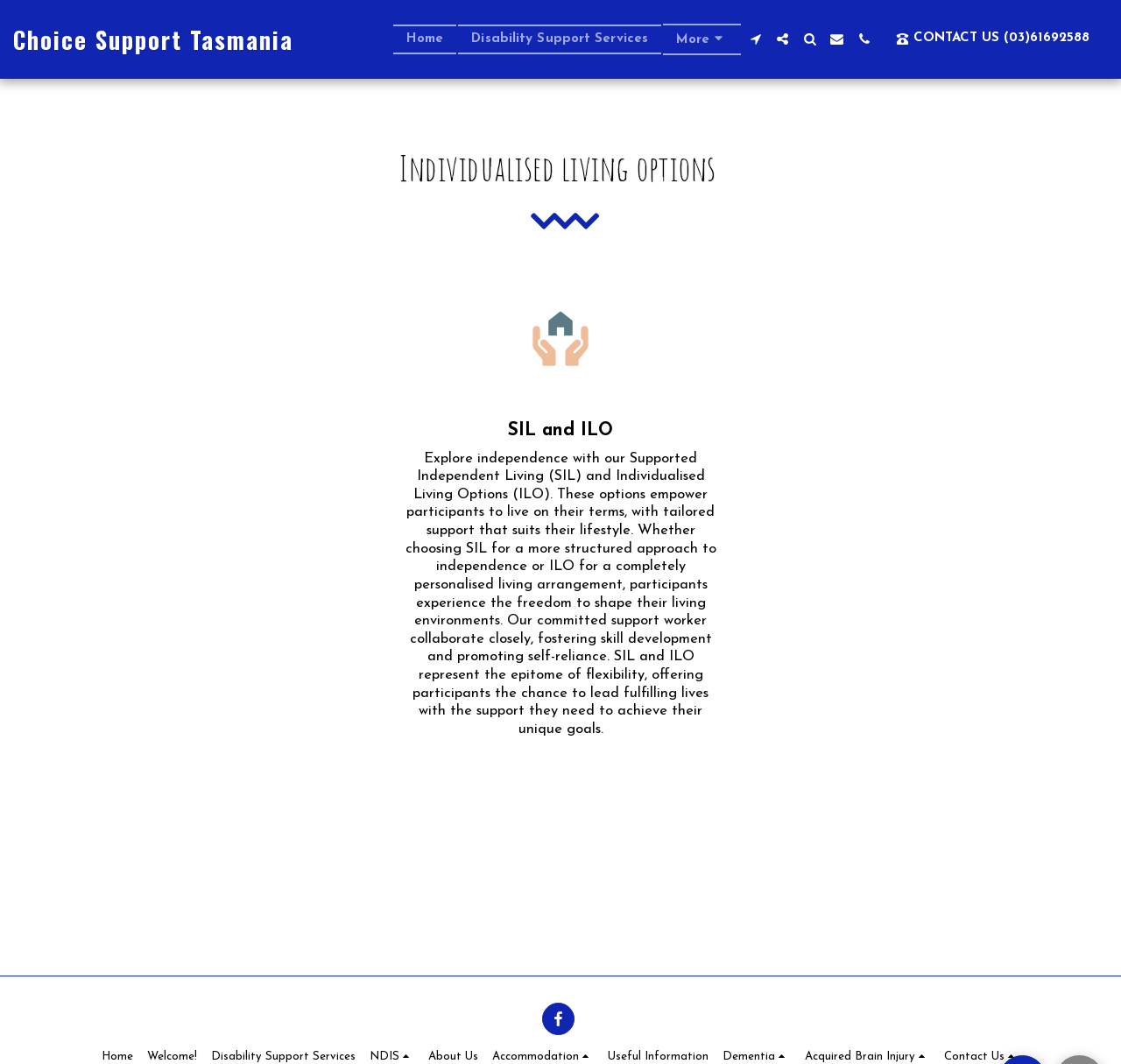Locate and provide the bounding box coordinates for the HTML element that matches this description: "more".

[0.591, 0.022, 0.661, 0.051]